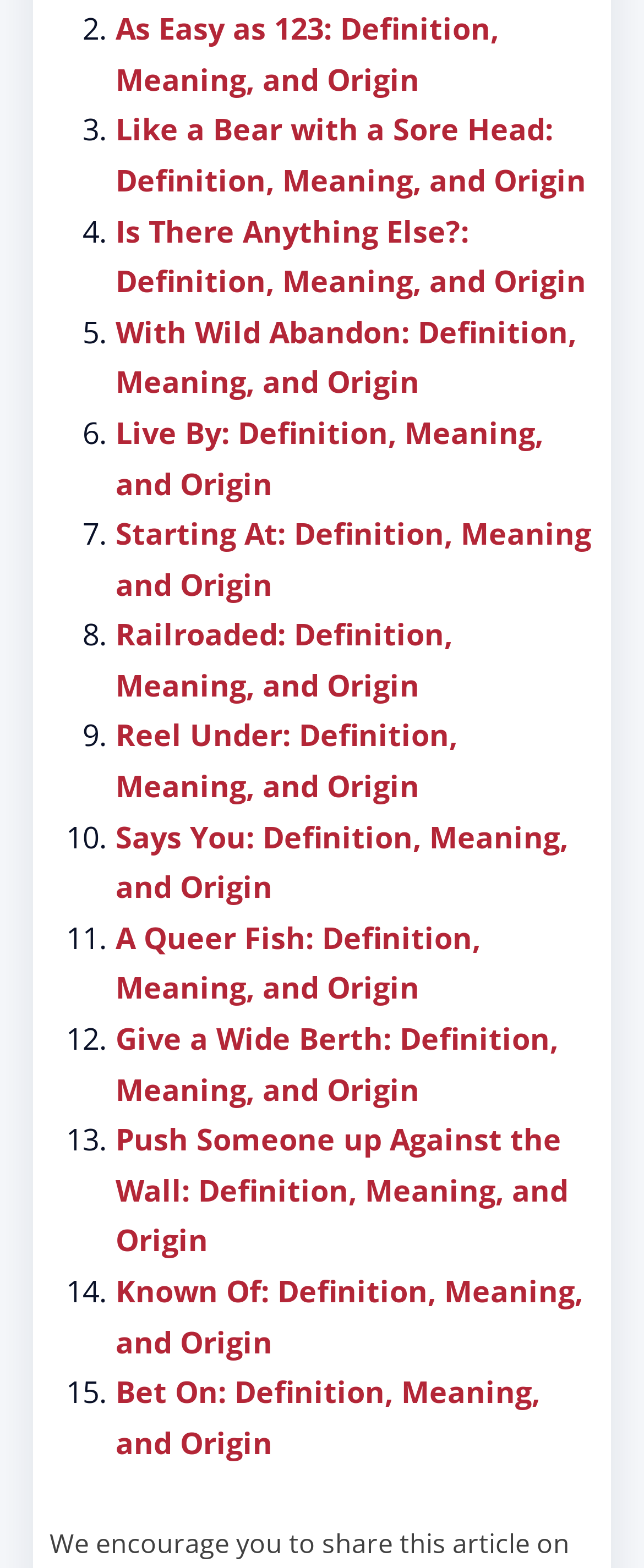Please mark the bounding box coordinates of the area that should be clicked to carry out the instruction: "Click on 'Starting At: Definition, Meaning and Origin'".

[0.179, 0.327, 0.918, 0.385]